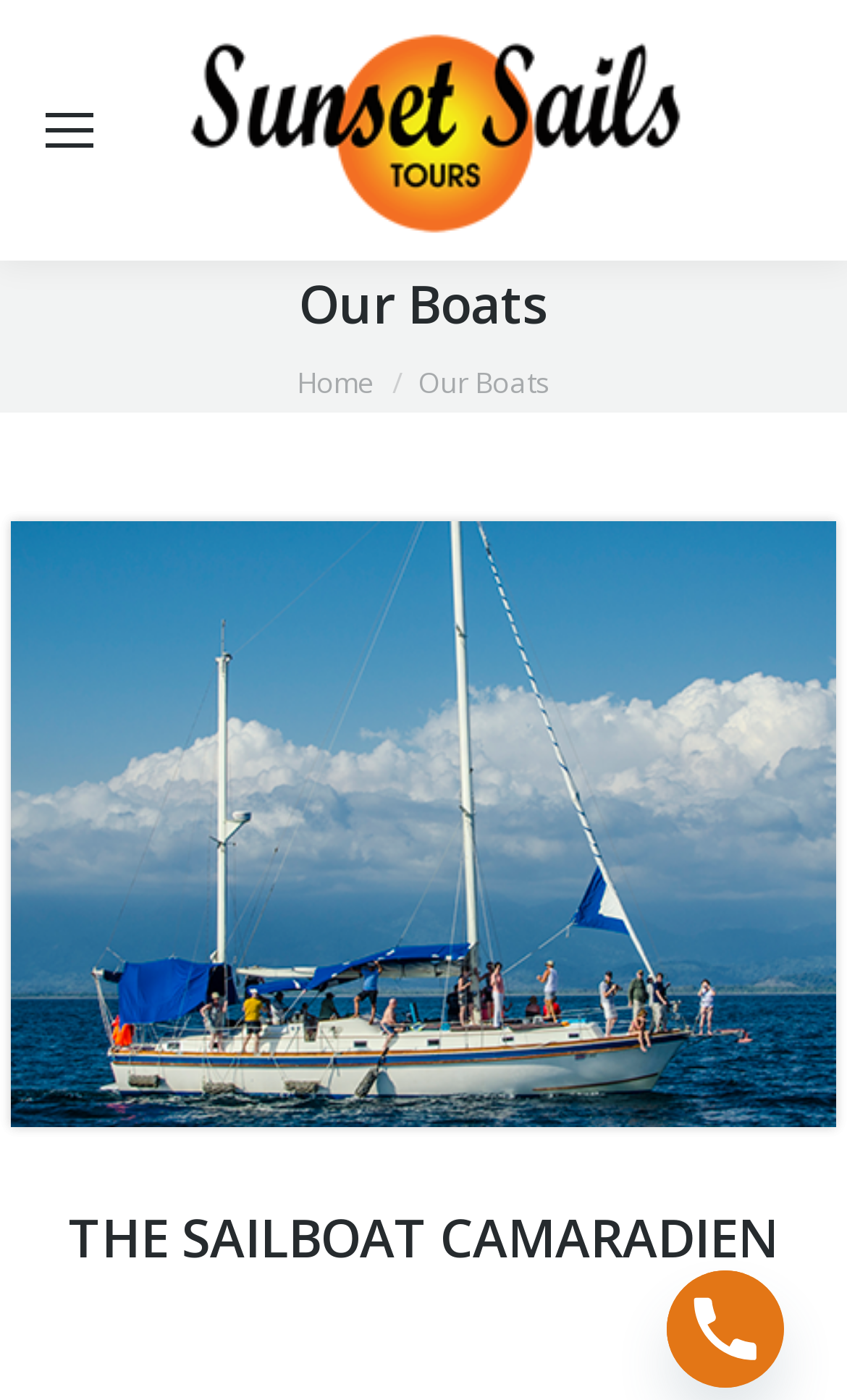Find the bounding box coordinates for the HTML element described as: "aria-label="Mobile menu icon"". The coordinates should consist of four float values between 0 and 1, i.e., [left, top, right, bottom].

[0.051, 0.074, 0.113, 0.112]